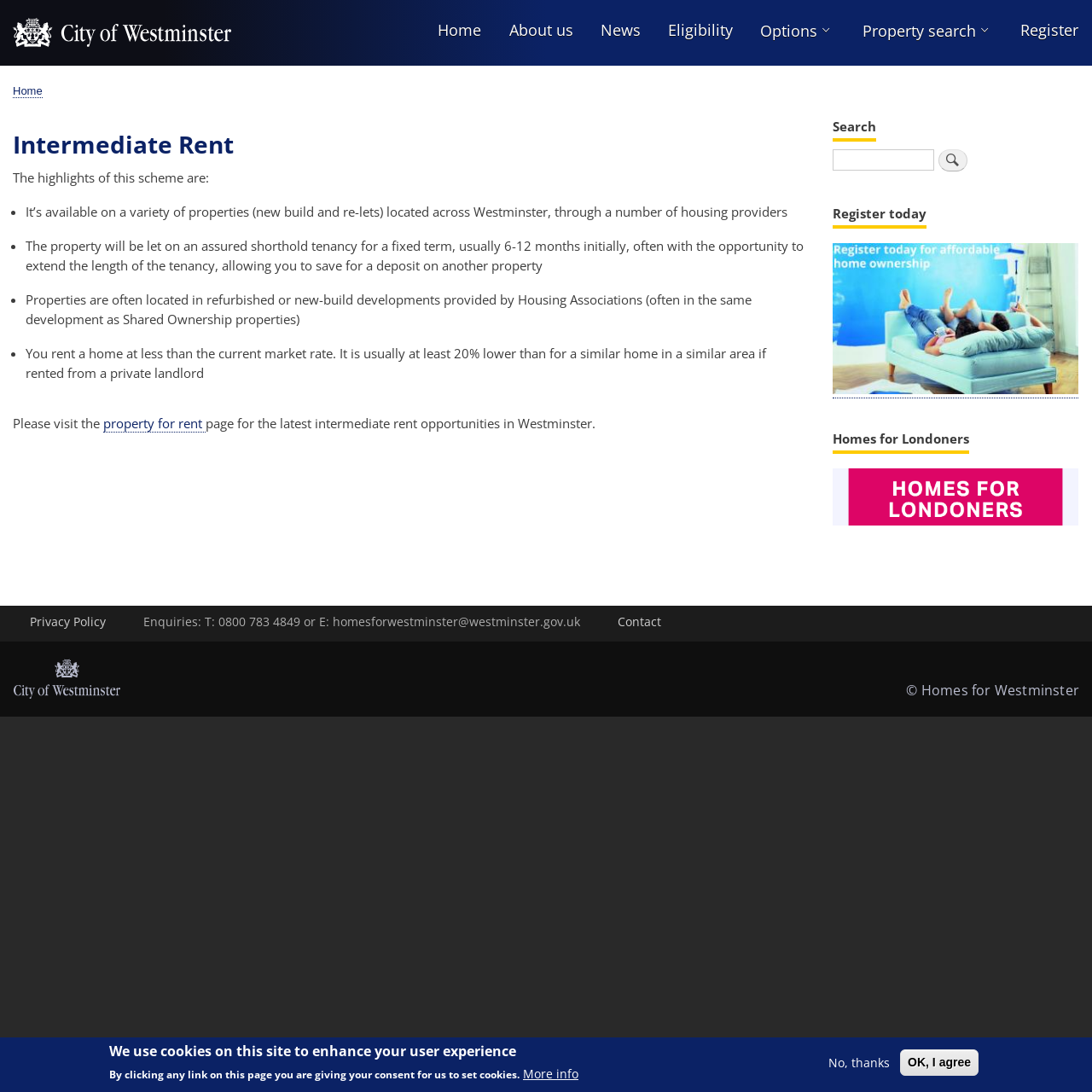Using the provided description News, find the bounding box coordinates for the UI element. Provide the coordinates in (top-left x, top-left y, bottom-right x, bottom-right y) format, ensuring all values are between 0 and 1.

[0.537, 0.009, 0.599, 0.048]